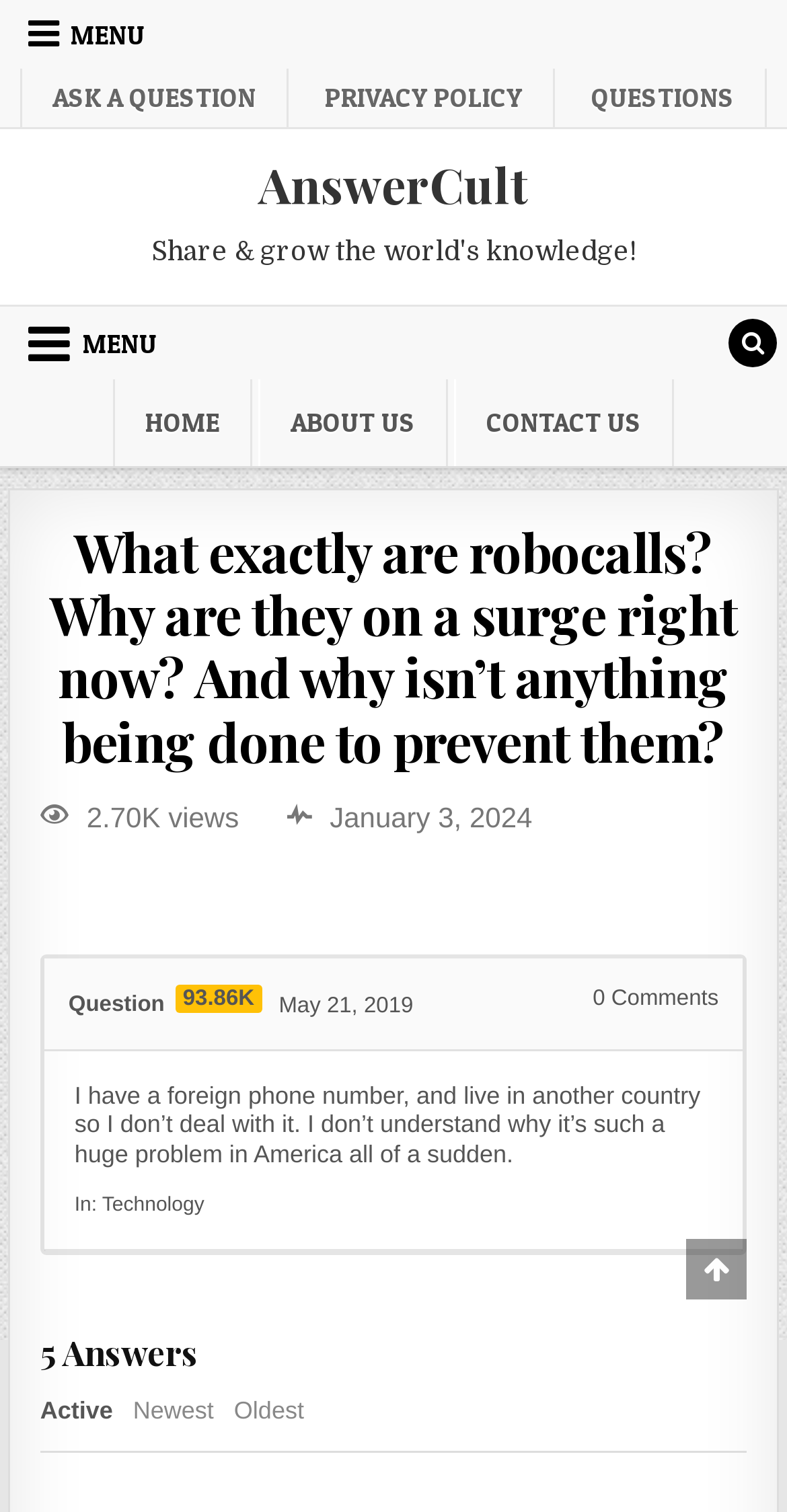What is the category of the question?
Based on the image, give a one-word or short phrase answer.

Technology